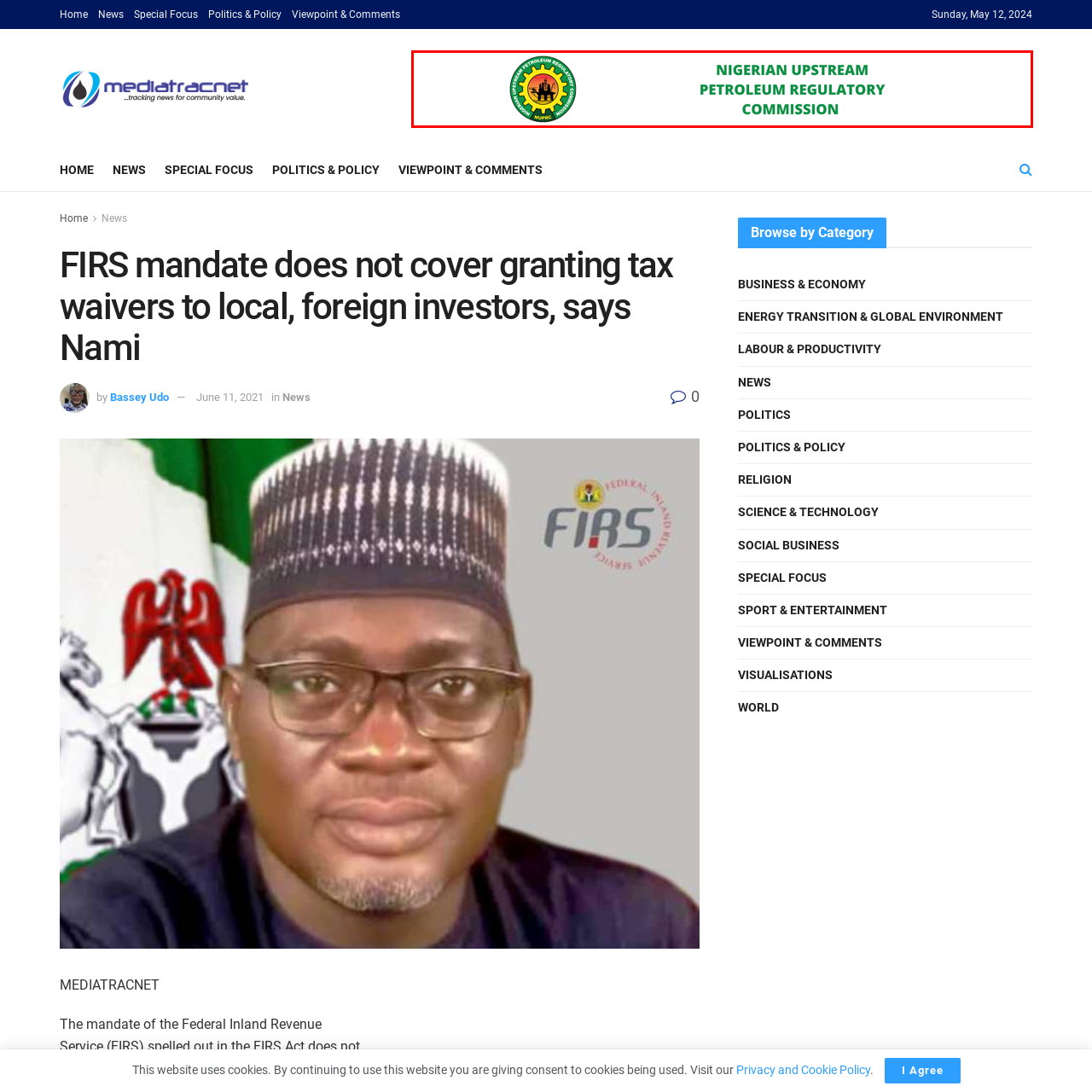Elaborate on the visual content inside the red-framed section with detailed information.

This image features a banner representing the Nigerian Upstream Petroleum Regulatory Commission. The design includes the Commission's emblem on the left, showcasing a symbolic representation of oil exploration—characterized by an oil rig silhouetted within a circular emblem surrounded by gear motifs. 

Prominently displayed next to the emblem is the text "NIGERIAN UPSTREAM PETROLEUM REGULATORY COMMISSION," rendered in bold, green typography that emphasizes the Commission's mandate and authority in the oil and gas sector. The overall layout is set against a clean, white background, enhancing readability and maintaining a professional appearance. This imagery highlights the Commission’s role in regulating the upstream activities related to petroleum extraction and management in Nigeria, underscoring its significance in the industry.